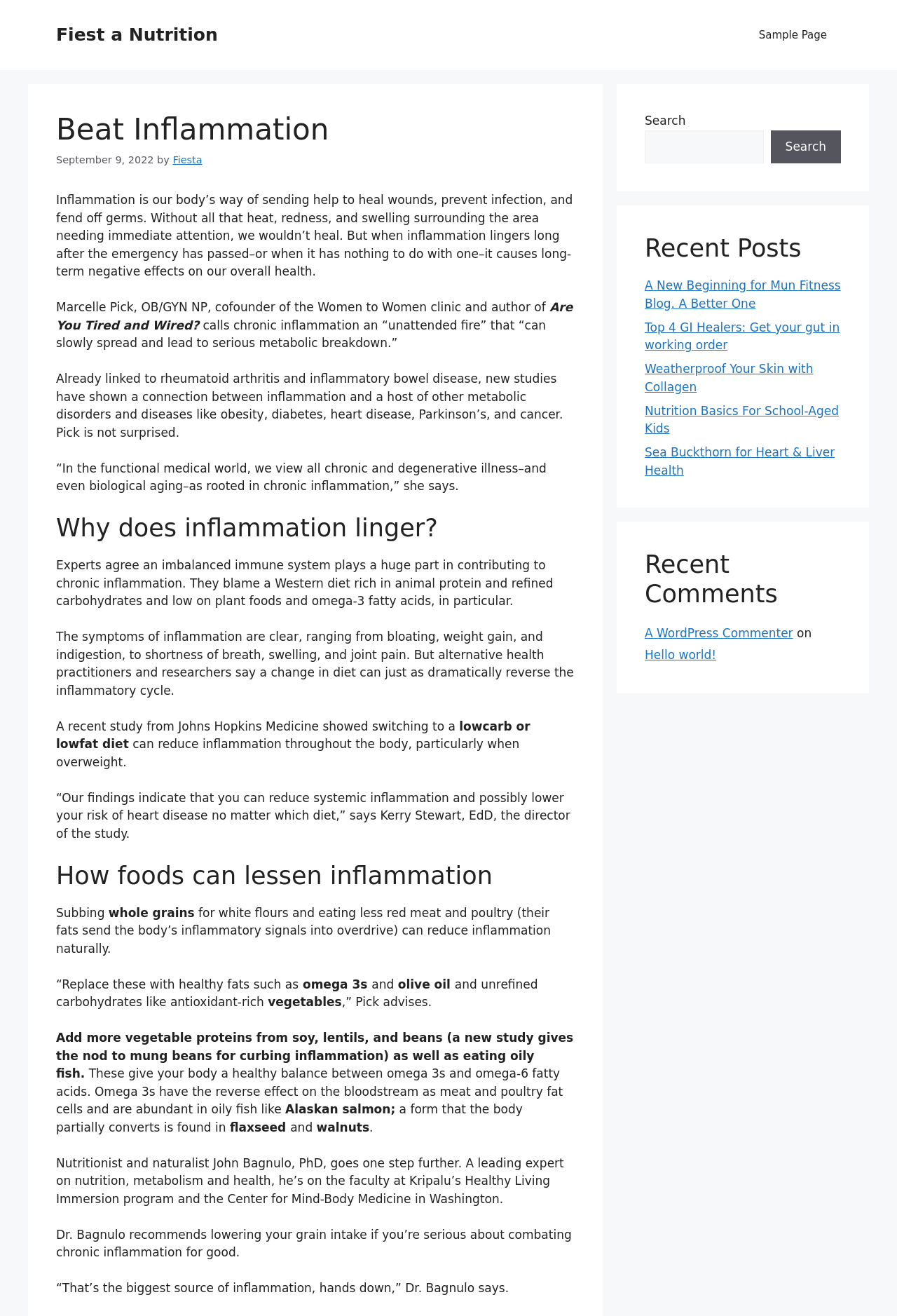Provide a brief response to the question below using a single word or phrase: 
Who is the cofounder of the Women to Women clinic?

Marcelle Pick